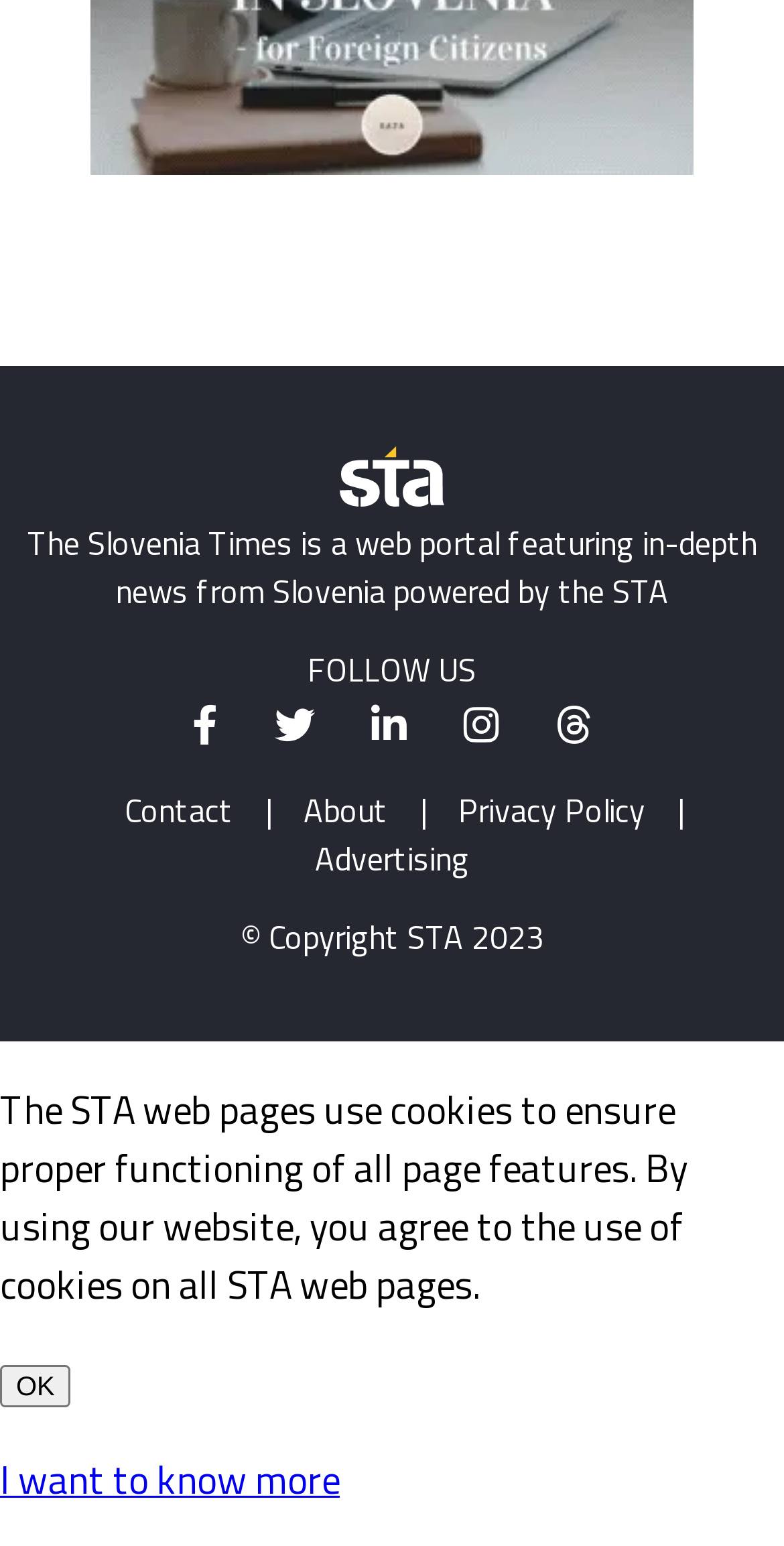How many main navigation links are available?
Provide a detailed and extensive answer to the question.

The main navigation links can be found in the links with the text 'Contact', 'About', 'Privacy Policy', and 'Advertising'. These links are located vertically in the middle of the webpage, and they are likely to be main navigation links.